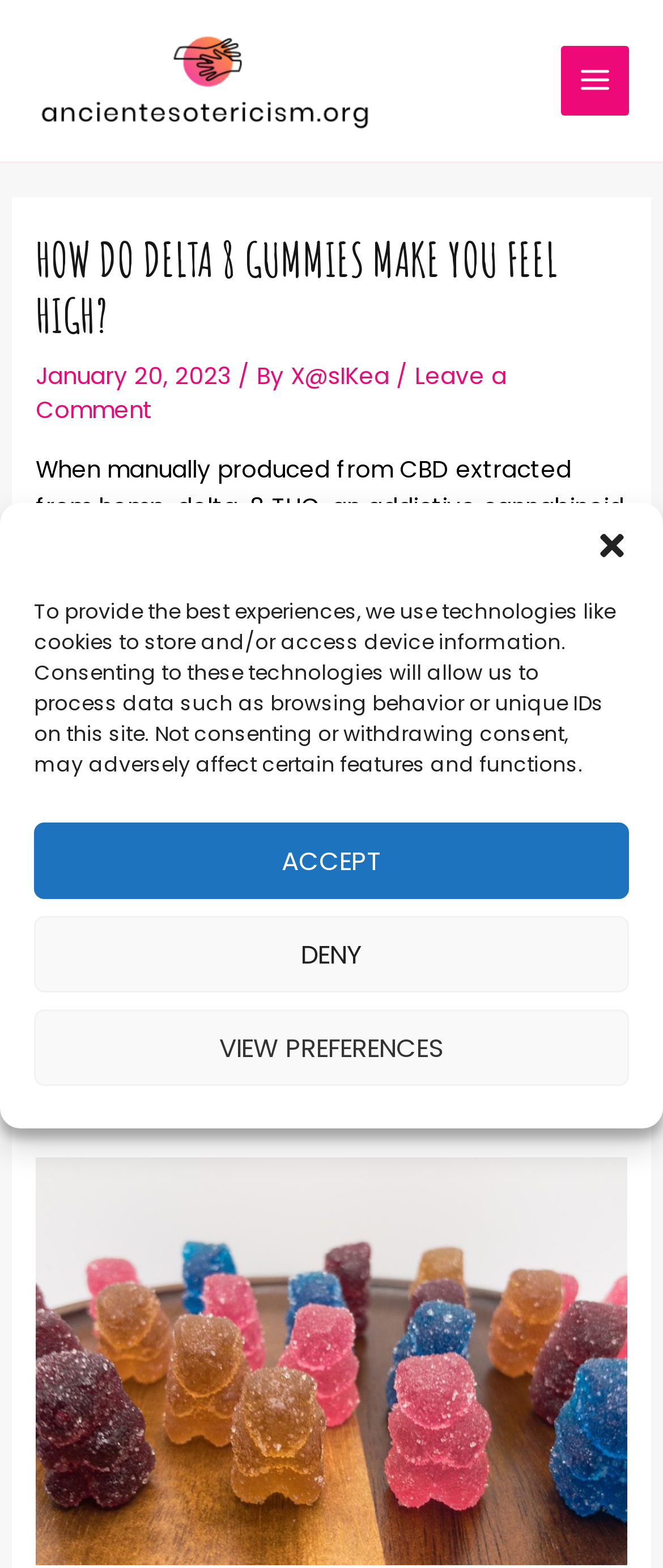Please provide the main heading of the webpage content.

HOW DO DELTA 8 GUMMIES MAKE YOU FEEL HIGH?